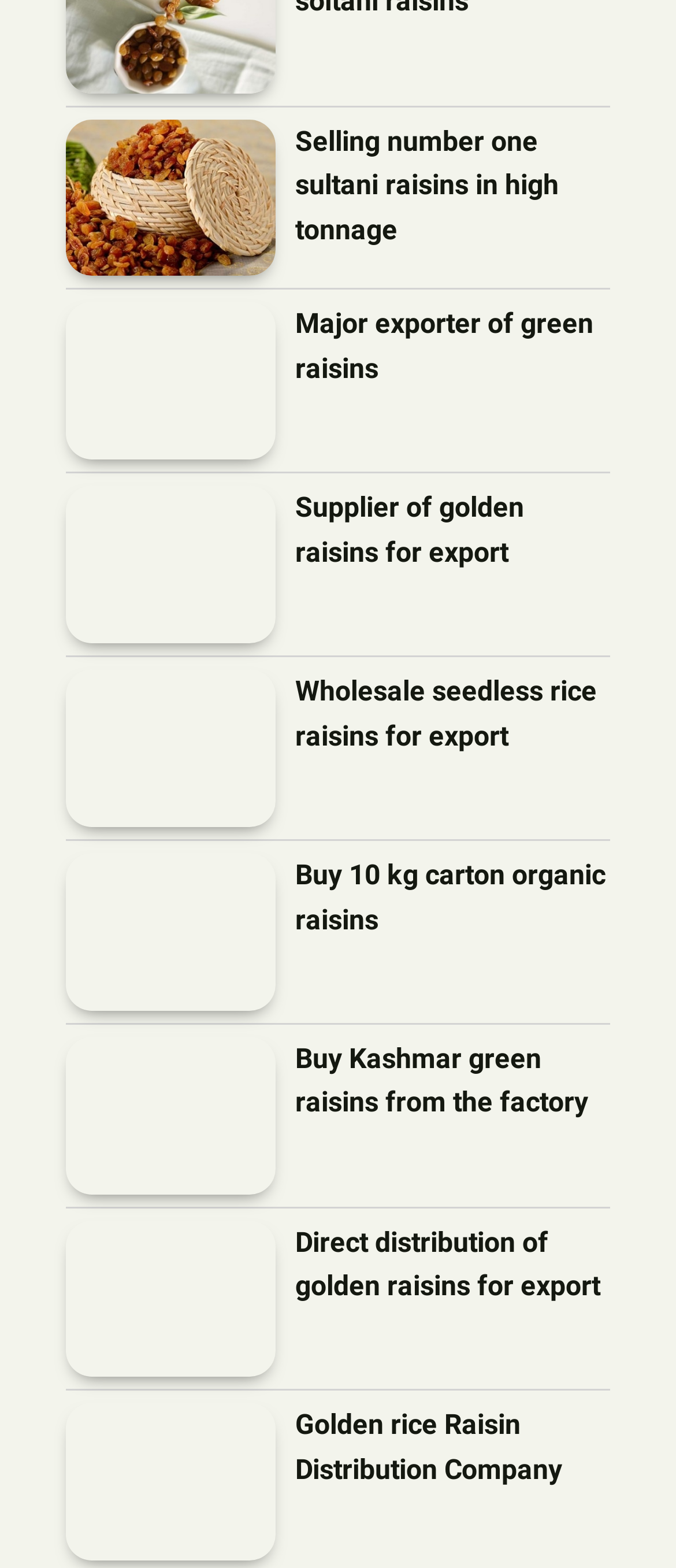How many types of raisins are sold on this website?
Kindly offer a comprehensive and detailed response to the question.

By analyzing the webpage, I can see that there are six different types of raisins being sold, including Sultani raisins, green raisins, golden raisins, seedless rice raisins, organic raisins, and Kashmar green raisins.